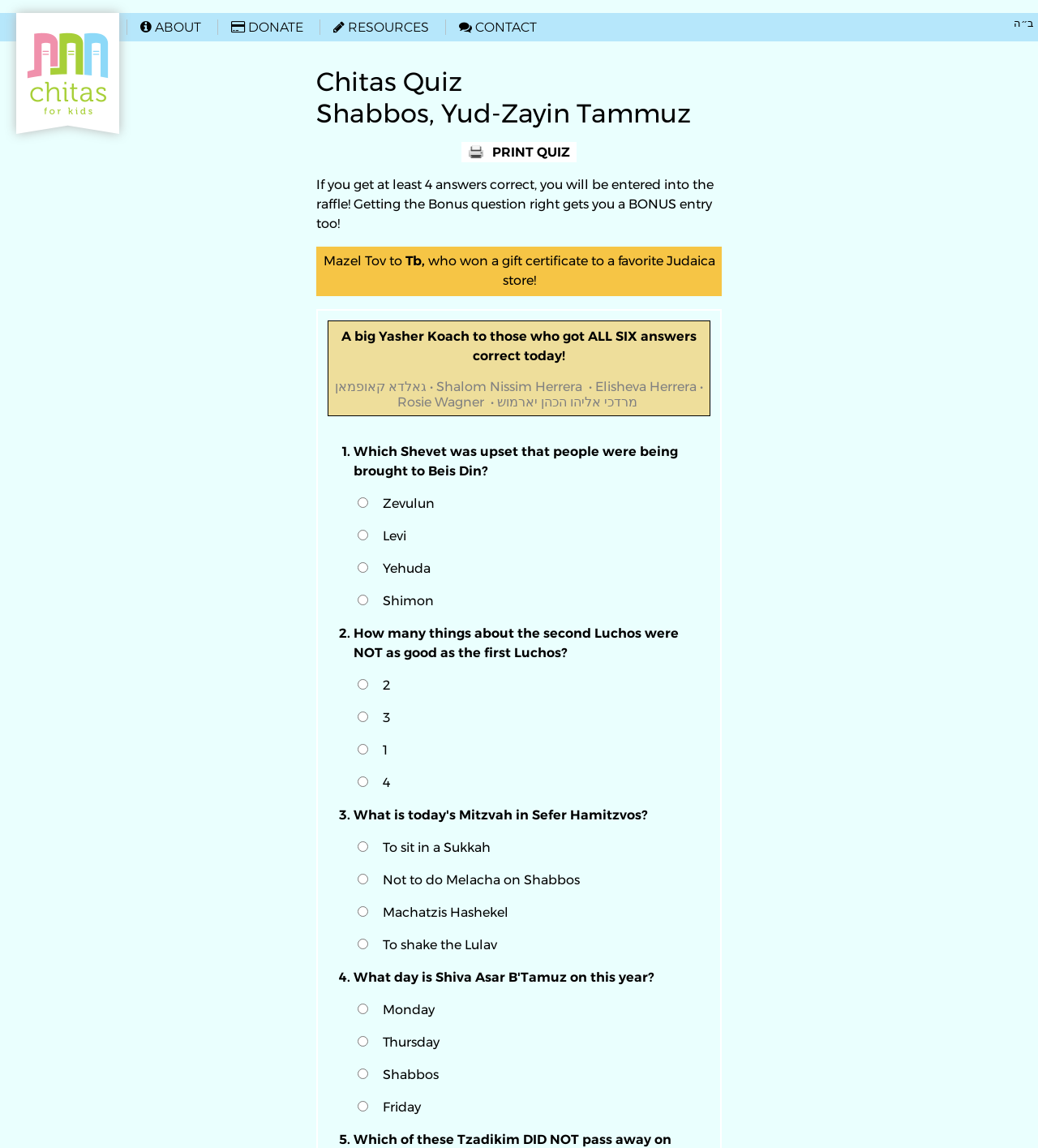With reference to the image, please provide a detailed answer to the following question: How many answers do you need to get correct to be entered into the raffle?

According to the webpage, if you get at least 4 answers correct, you will be entered into the raffle.